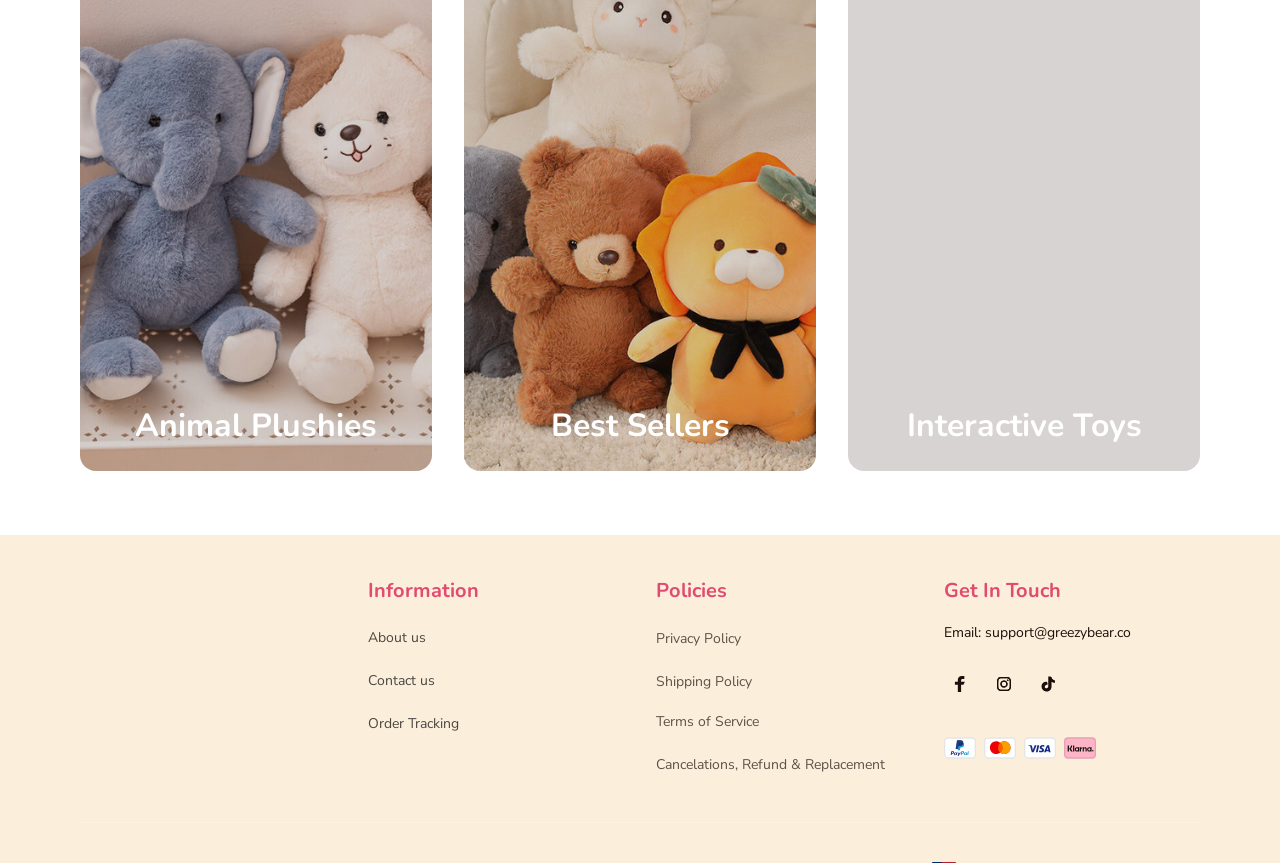What are the categories of products?
From the image, provide a succinct answer in one word or a short phrase.

Animal Plushies, Best Sellers, Interactive Toys